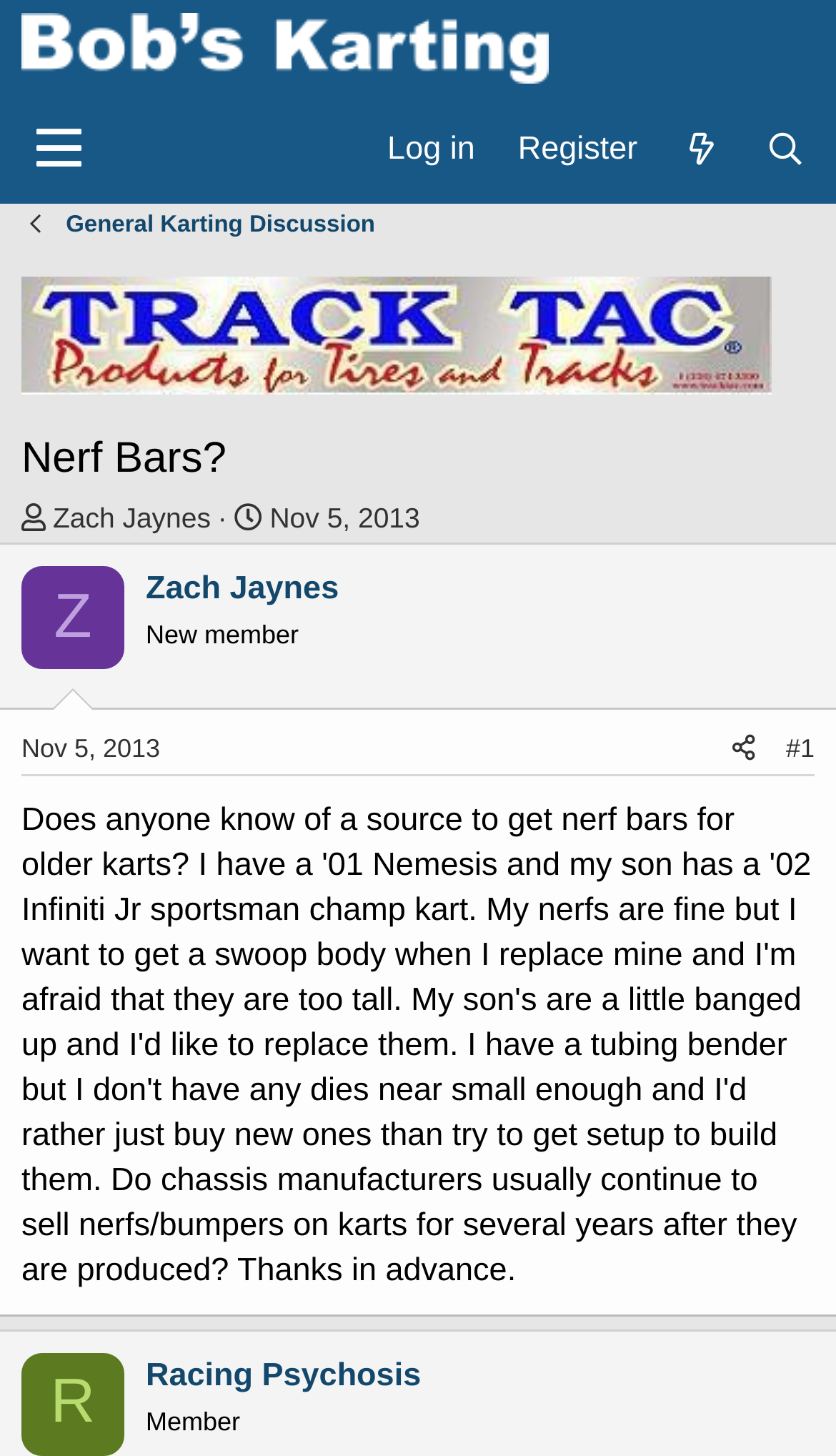What is the topic of the thread?
Based on the image, provide your answer in one word or phrase.

Nerf Bars